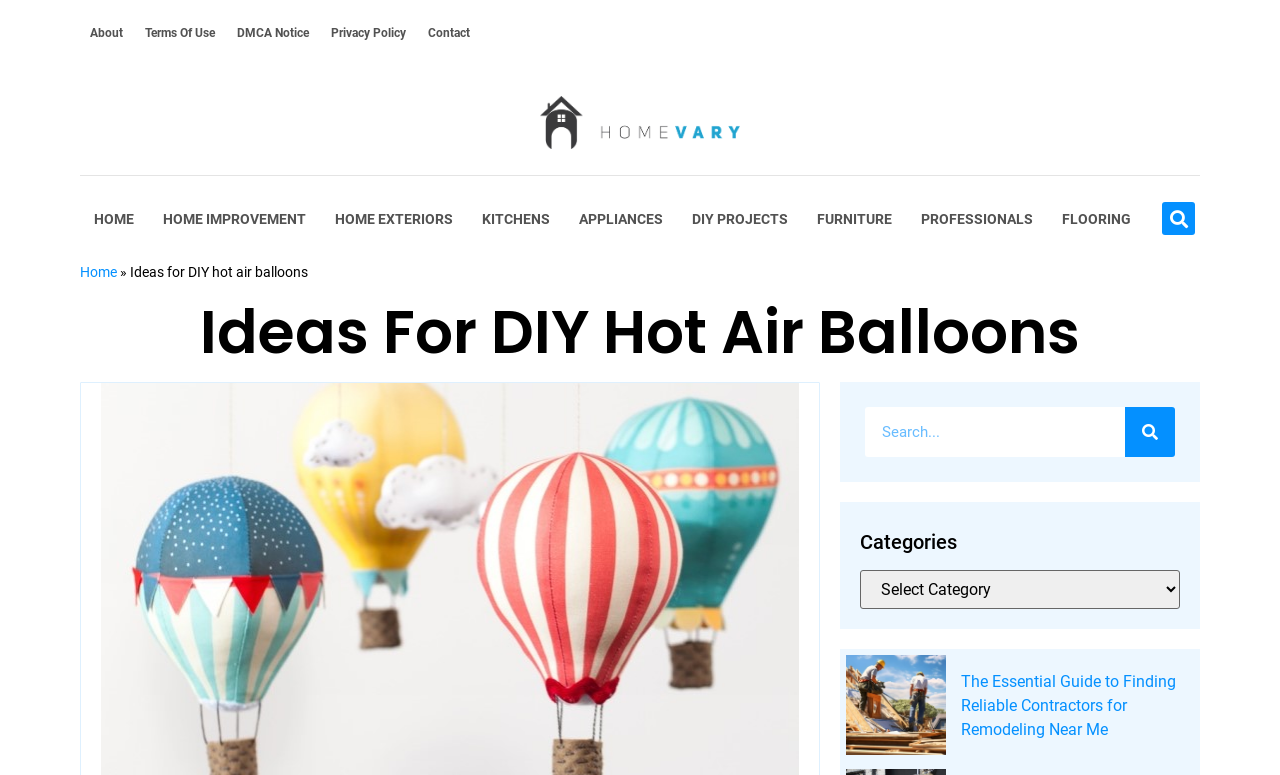Respond to the following query with just one word or a short phrase: 
What is the text of the heading above the search box?

Ideas For DIY Hot Air Balloons